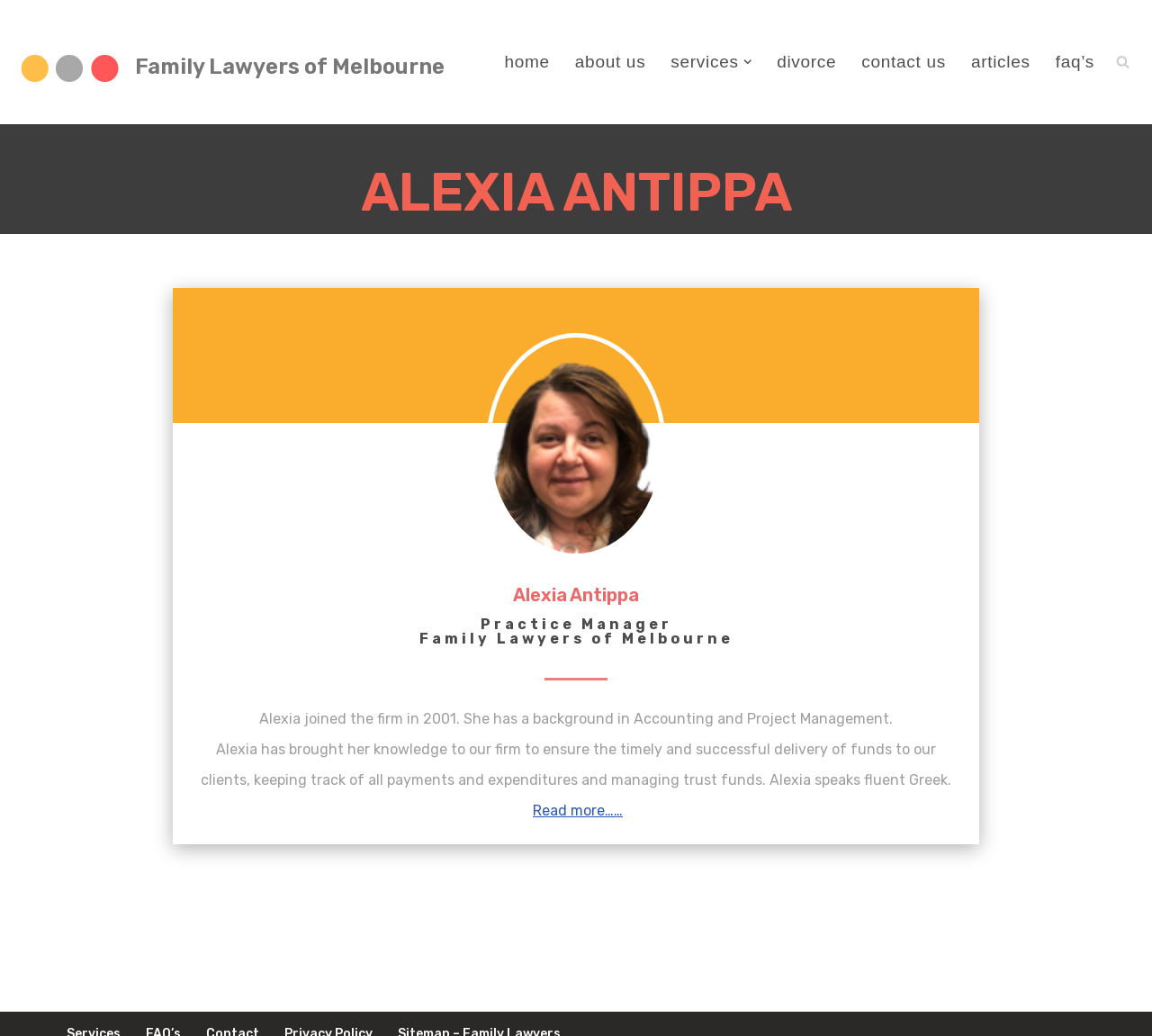Give an in-depth explanation of the webpage layout and content.

The webpage is about Alexia Antippa, a Practice Manager at Family Lawyers of Melbourne. At the top left corner, there is a logo of Family Lawyers of Melbourne, accompanied by a link to the firm's homepage. Below the logo, there is a primary navigation menu with links to various sections of the website, including home, about us, services, divorce, contact us, articles, and faq's. 

To the right of the navigation menu, there is a search link with a small icon. Below the navigation menu, there is a large heading that reads "ALEXIA ANTIPPA". 

In the main content area, there is a large image of Alexia Antippa, followed by two headings that introduce her as the Practice Manager at Family Lawyers of Melbourne. Below the headings, there is a horizontal separator line. 

The main content area also contains two paragraphs of text that describe Alexia's background and role at the firm. The first paragraph mentions that she joined the firm in 2001 and has a background in Accounting and Project Management. The second paragraph provides more details about her responsibilities, including managing trust funds and speaking fluent Greek. 

At the end of the second paragraph, there is a "Read more…" link, which suggests that there is more information about Alexia available on the website.